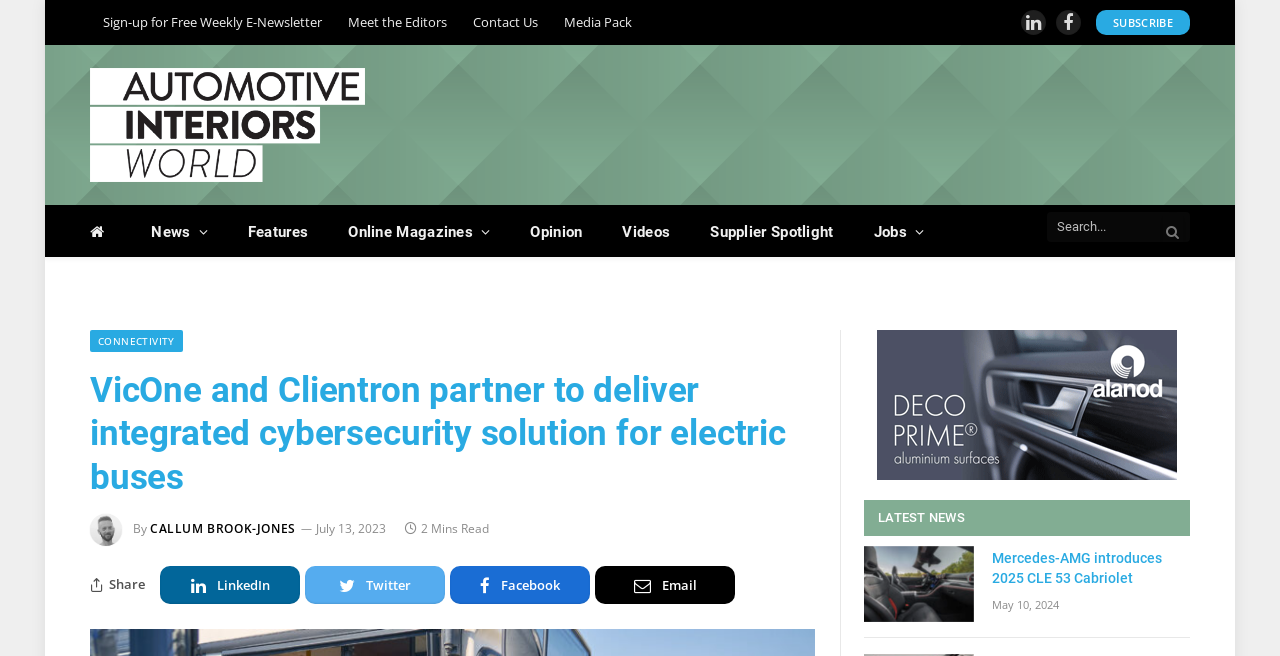What is the name of the magazine?
Give a comprehensive and detailed explanation for the question.

I found the answer by looking at the top-left corner of the webpage, where the logo and name of the magazine 'Automotive Interiors World' is displayed.